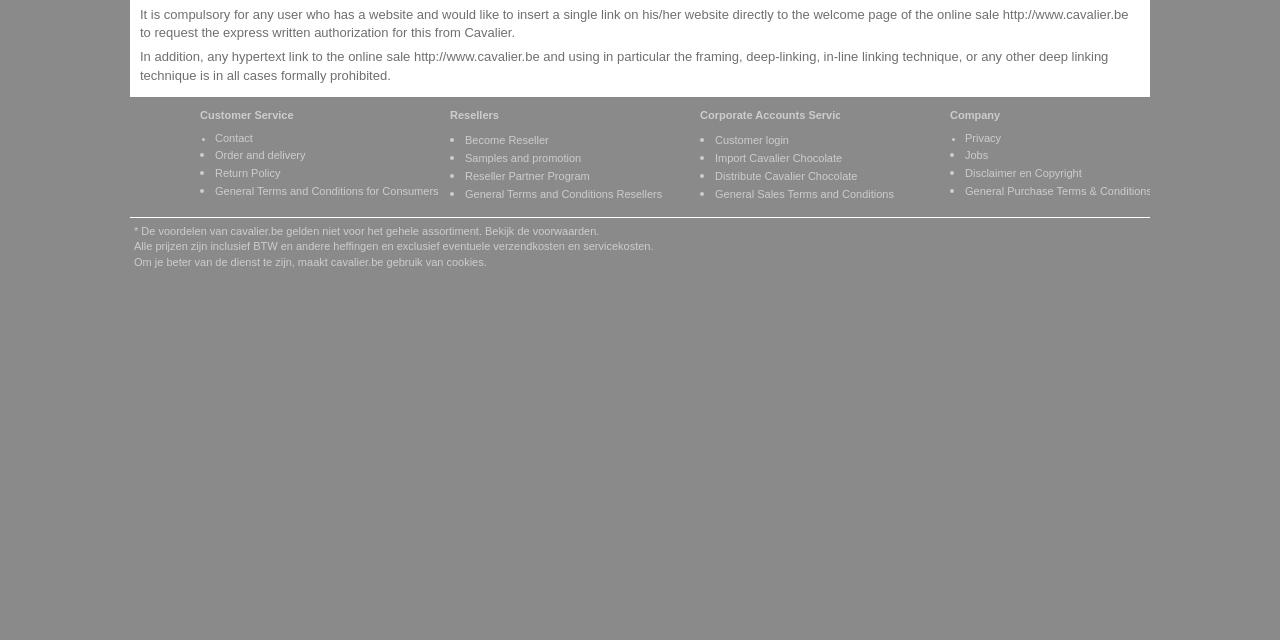Identify the bounding box of the UI element that matches this description: "Reseller Partner Program".

[0.363, 0.266, 0.461, 0.285]